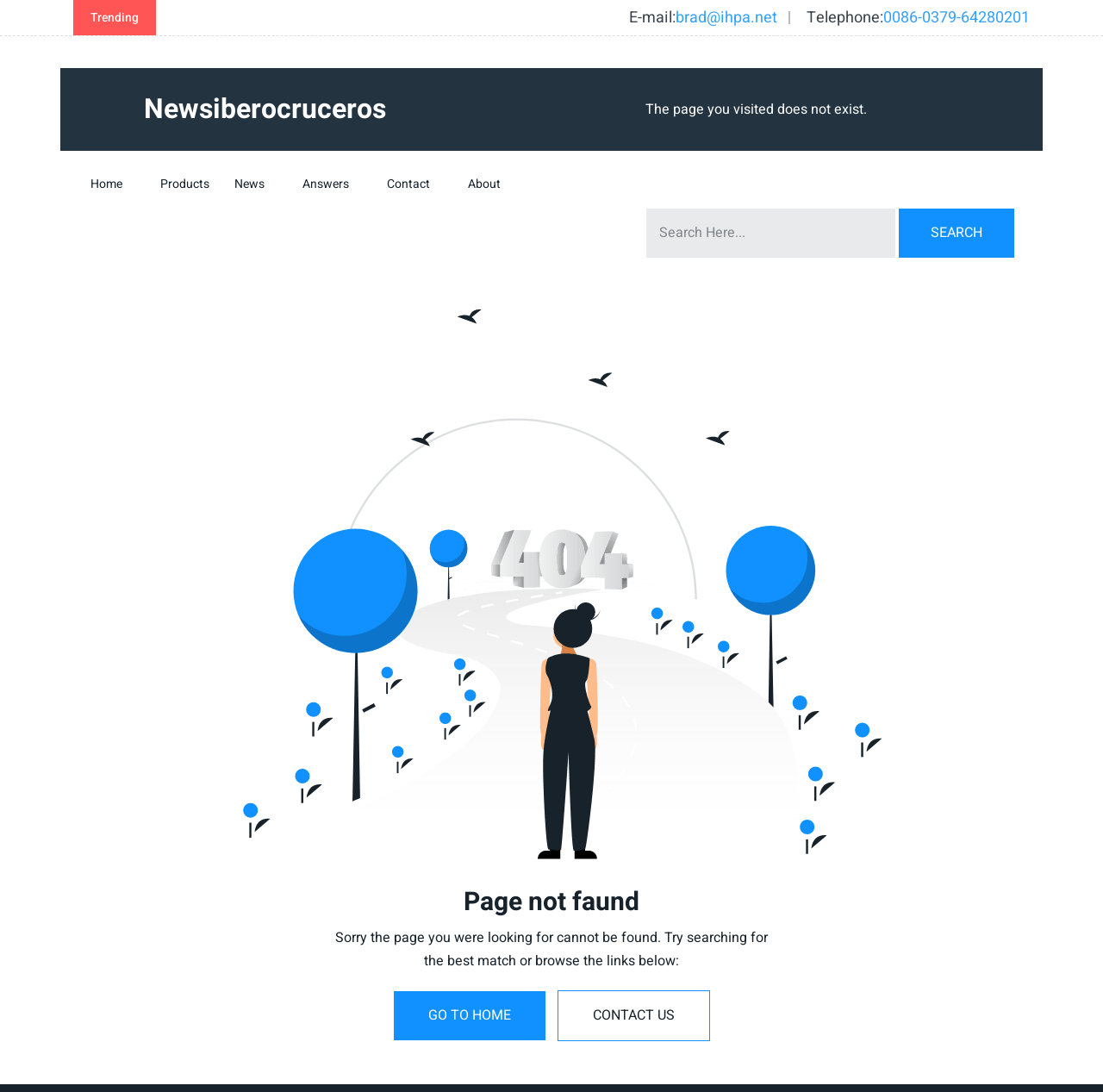Please identify the bounding box coordinates of the clickable area that will allow you to execute the instruction: "Contact us".

[0.505, 0.907, 0.643, 0.953]